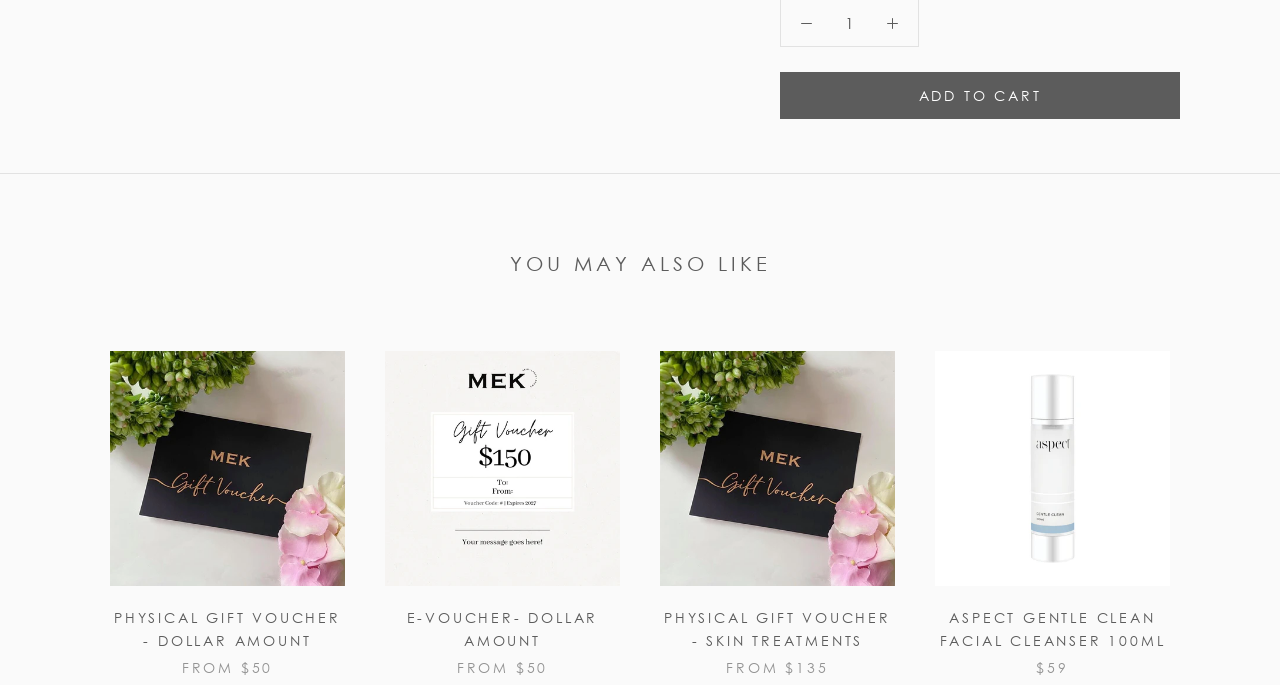Please identify the coordinates of the bounding box that should be clicked to fulfill this instruction: "Enter a value in the textbox".

[0.65, 0.018, 0.677, 0.047]